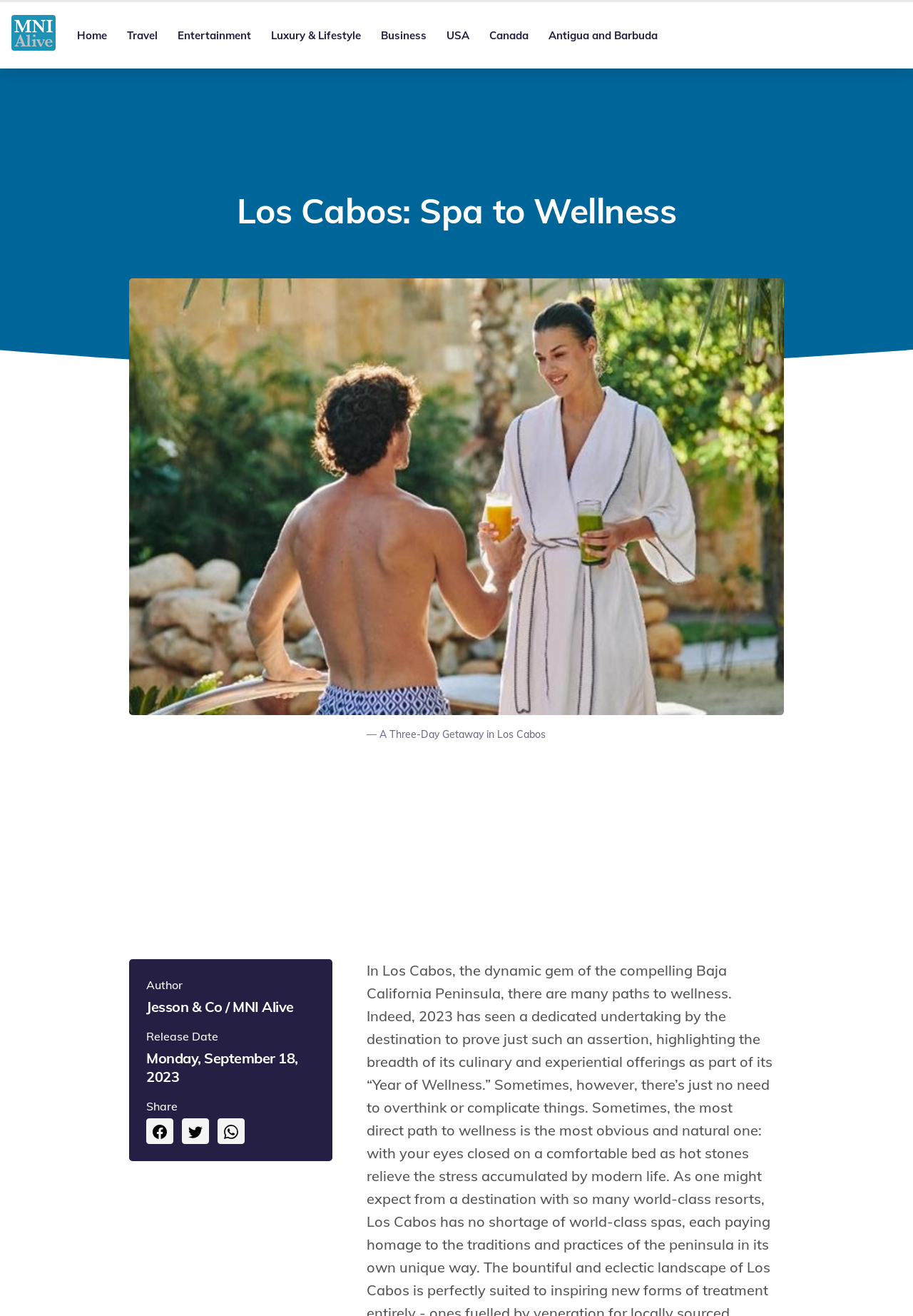Who is the author of the article?
Using the image, respond with a single word or phrase.

Jesson & Co